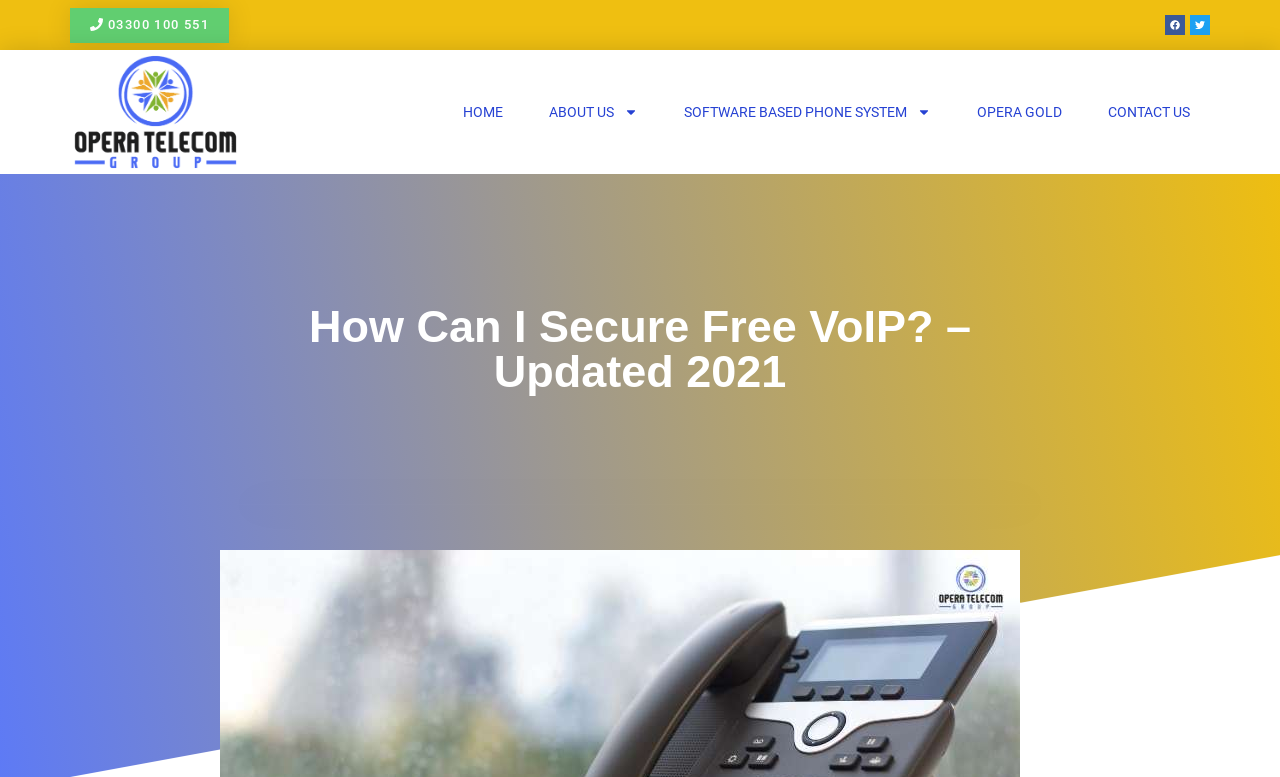Determine the bounding box coordinates (top-left x, top-left y, bottom-right x, bottom-right y) of the UI element described in the following text: 03300 100 551

[0.055, 0.01, 0.179, 0.055]